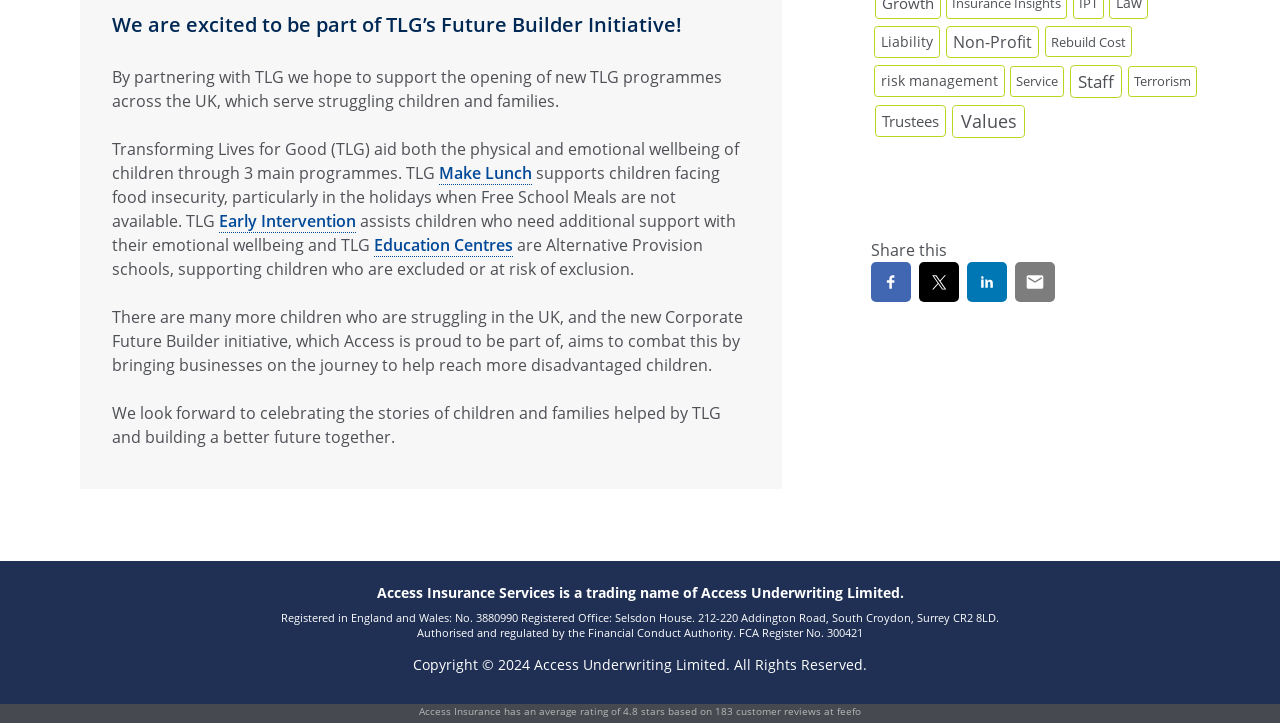Bounding box coordinates are specified in the format (top-left x, top-left y, bottom-right x, bottom-right y). All values are floating point numbers bounded between 0 and 1. Please provide the bounding box coordinate of the region this sentence describes: Early Intervention

[0.171, 0.29, 0.278, 0.322]